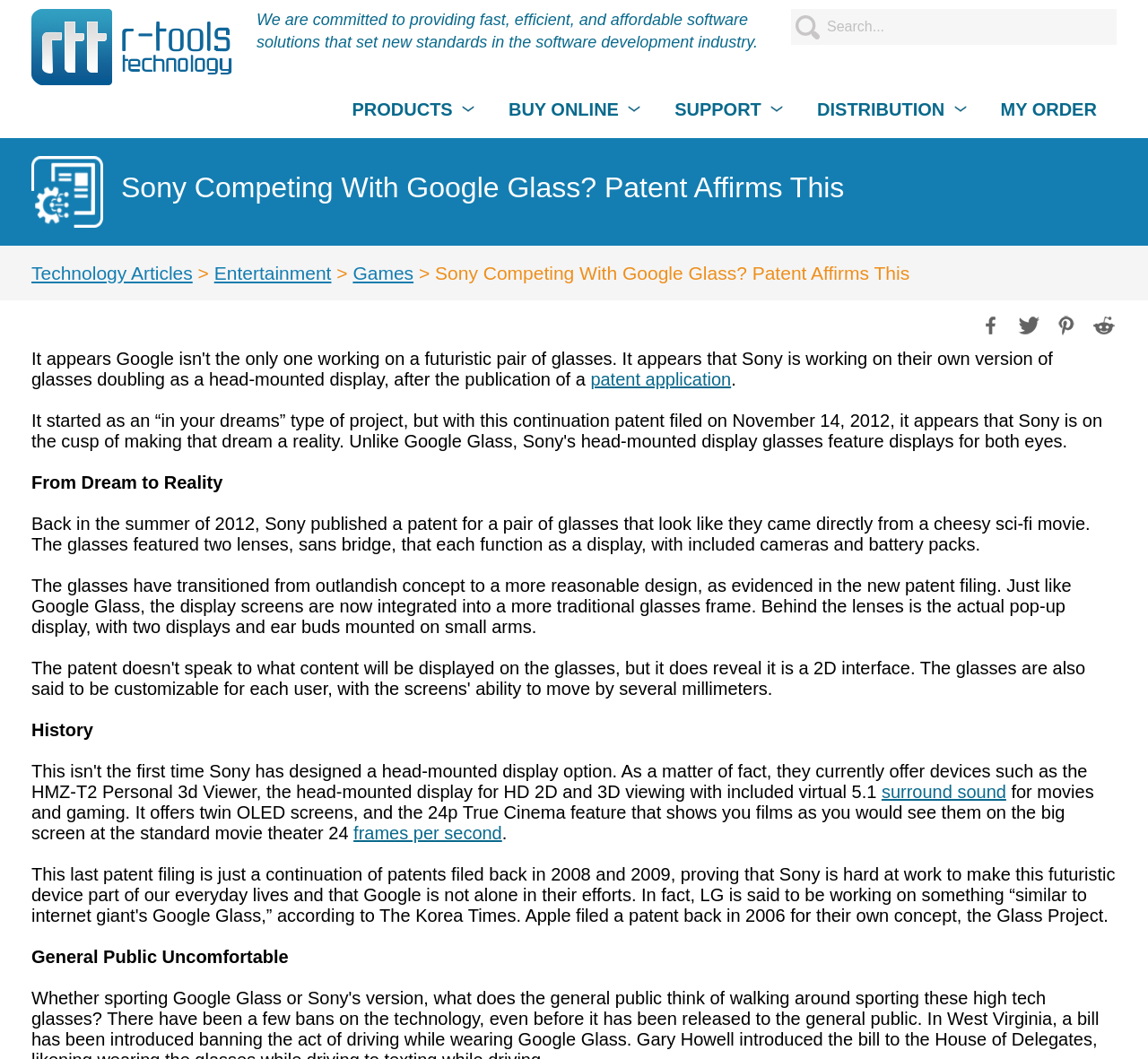From the webpage screenshot, predict the bounding box coordinates (top-left x, top-left y, bottom-right x, bottom-right y) for the UI element described here: input value="Search..." name="QUERY" value="Search..."

[0.689, 0.008, 0.973, 0.042]